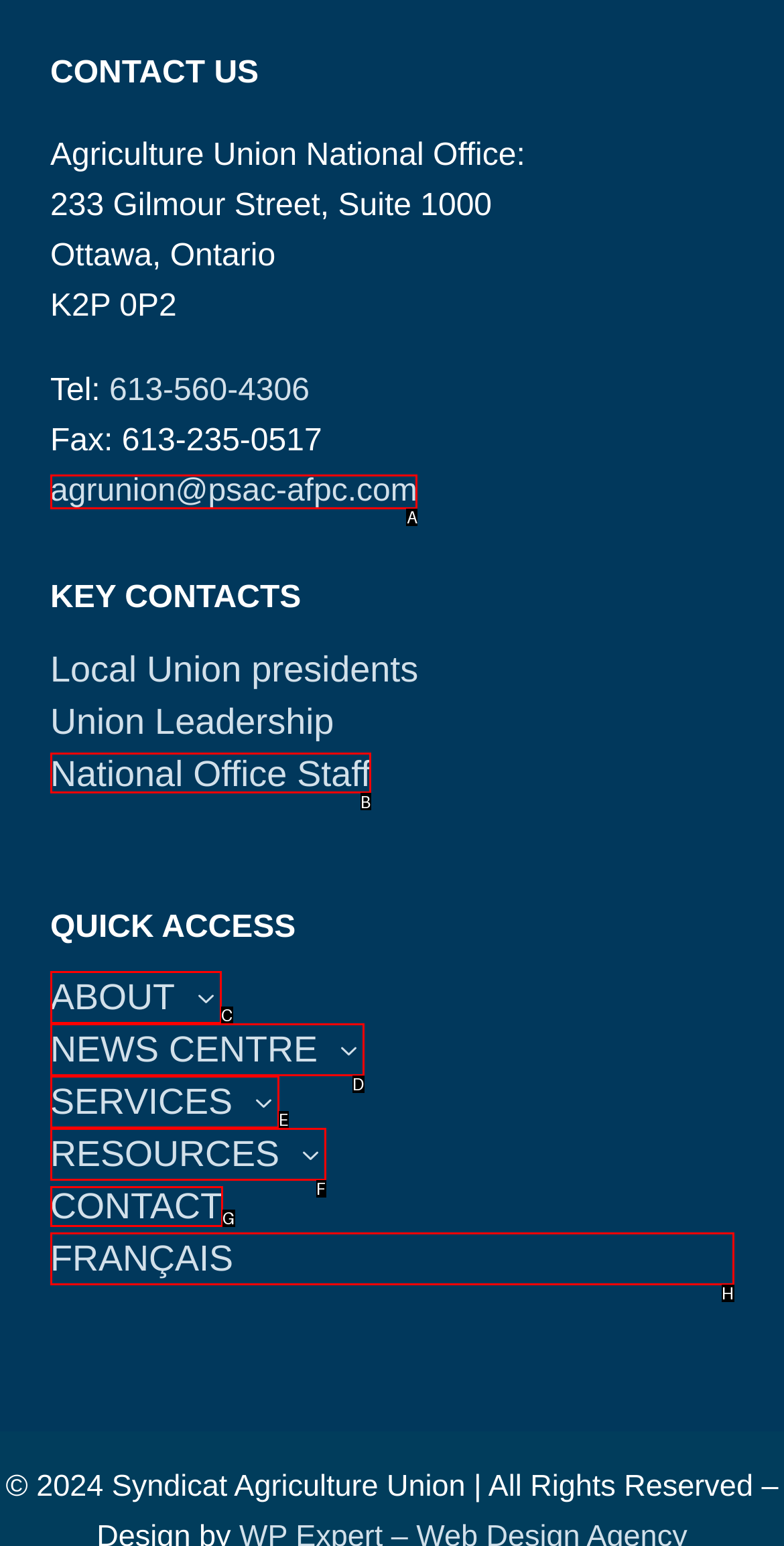Given the description: News Centre3, identify the matching HTML element. Provide the letter of the correct option.

D